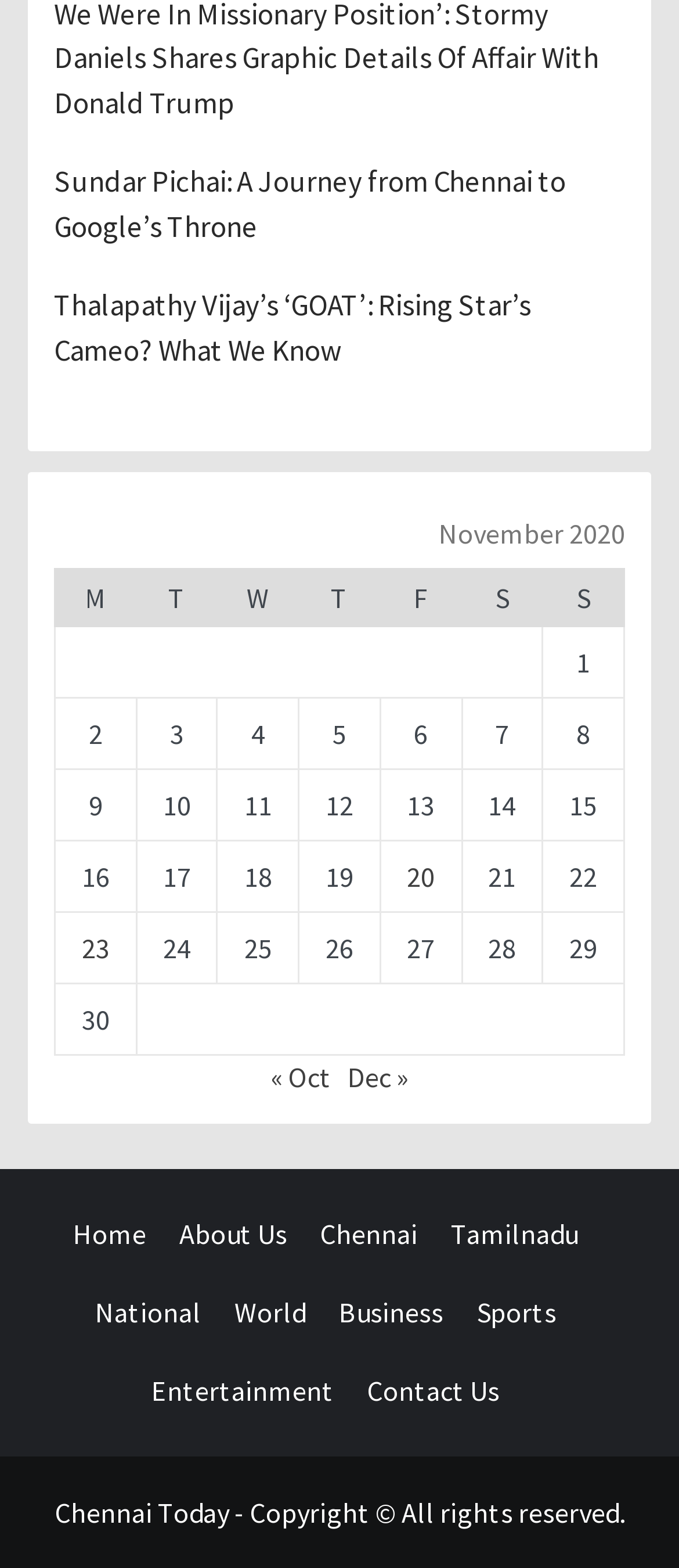Refer to the image and offer a detailed explanation in response to the question: How many rows are there in the table?

I examined the table on the webpage, which is located below the links. There are 5 rows in the table, each containing grid cells with dates and numbers.